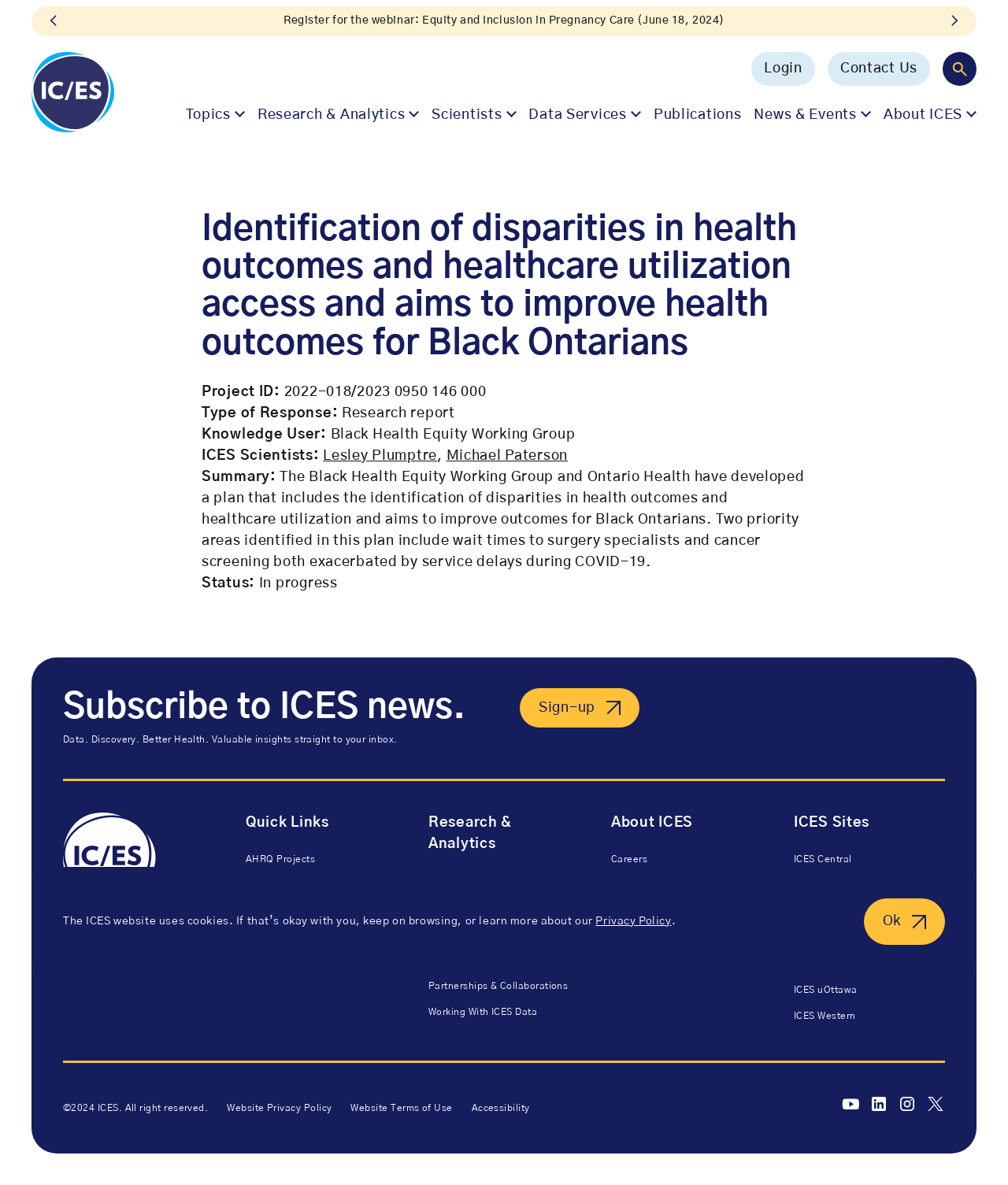Determine the bounding box coordinates for the clickable element required to fulfill the instruction: "Login". Provide the coordinates as four float numbers between 0 and 1, i.e., [left, top, right, bottom].

[0.745, 0.044, 0.808, 0.072]